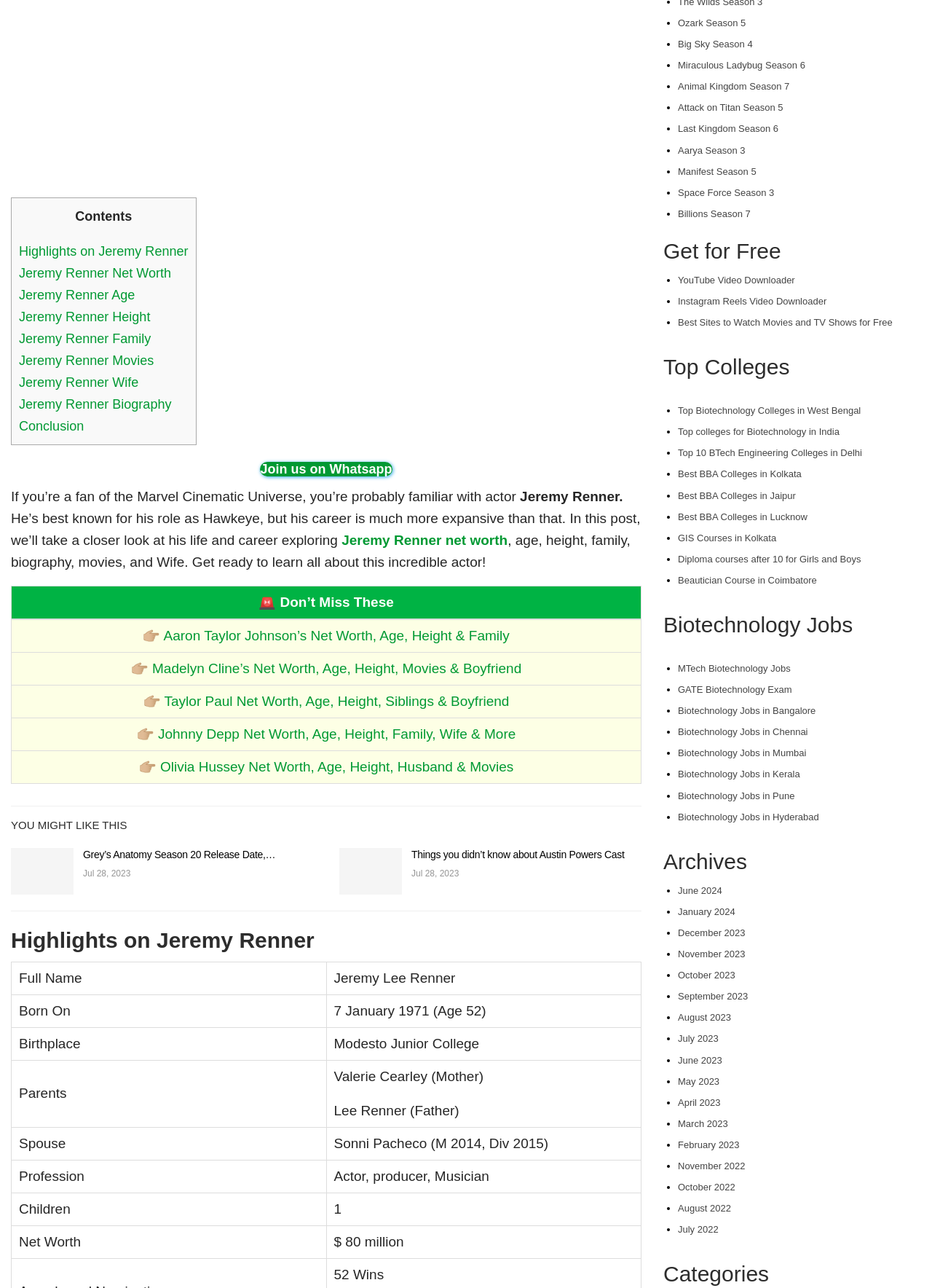Answer the question with a single word or phrase: 
What is the name of the actor described in this webpage?

Jeremy Renner